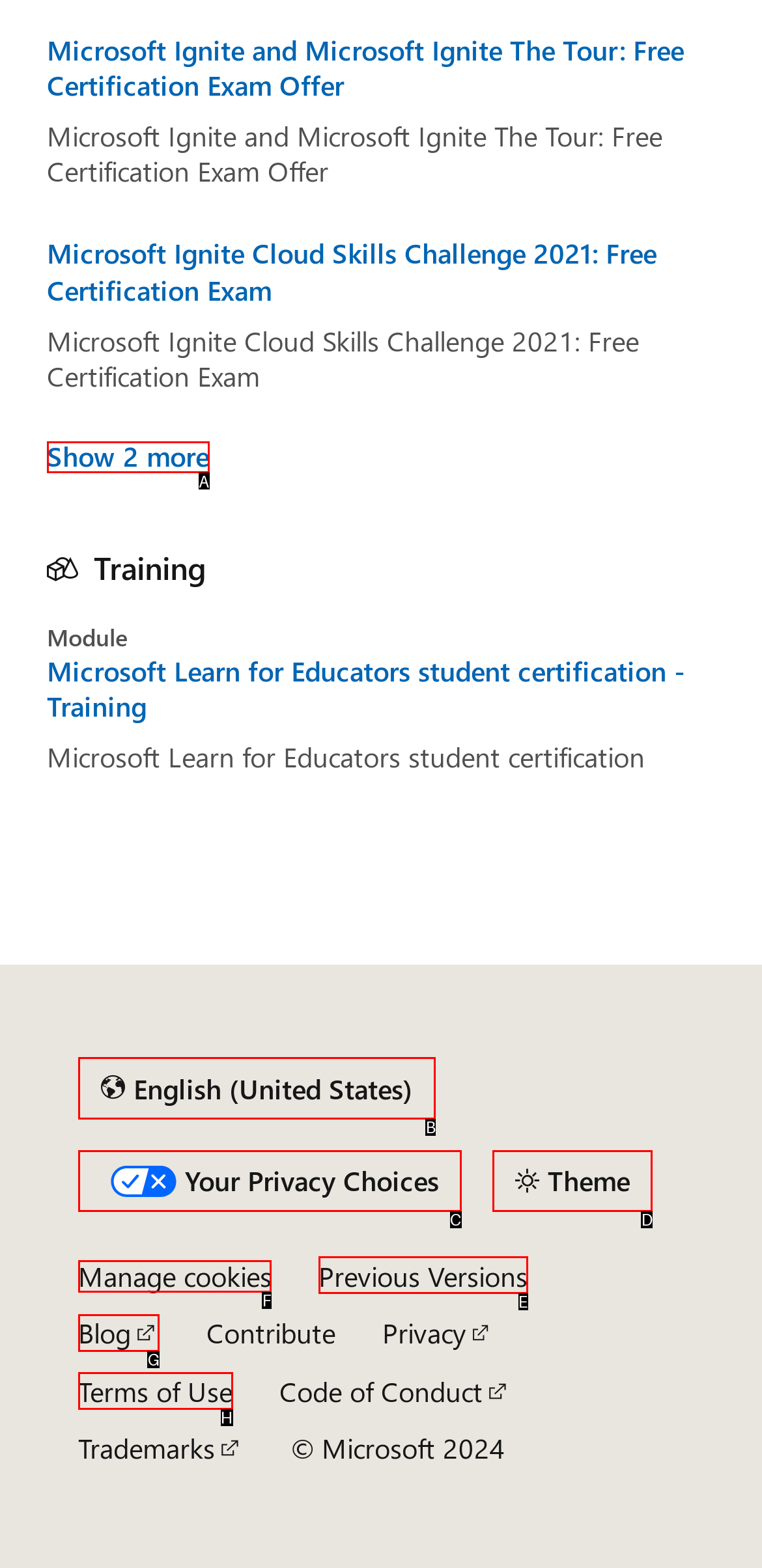Specify which HTML element I should click to complete this instruction: Click the 'Manage cookies' button Answer with the letter of the relevant option.

F